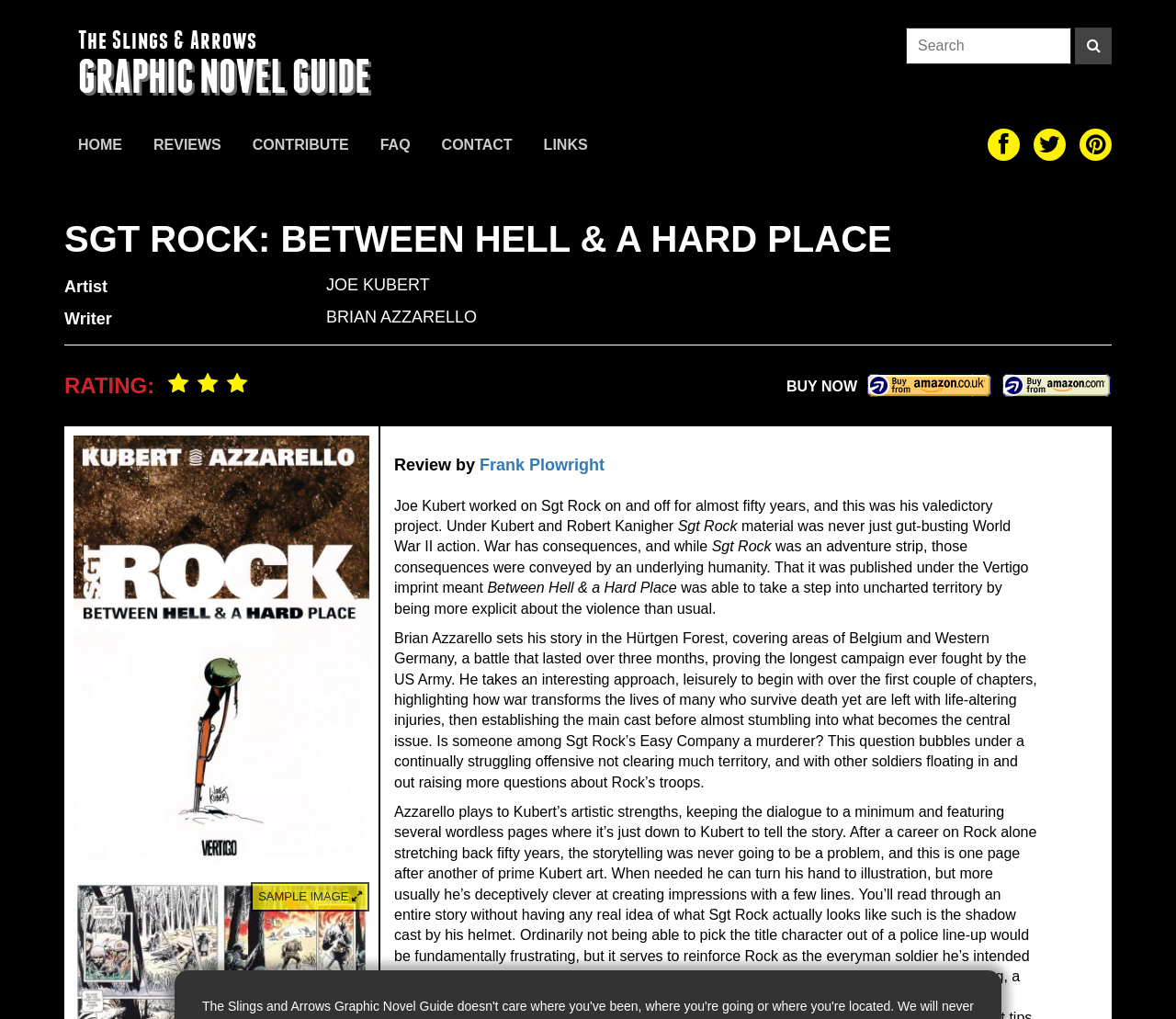Determine the bounding box coordinates of the clickable region to follow the instruction: "Go to the home page".

[0.055, 0.126, 0.116, 0.162]